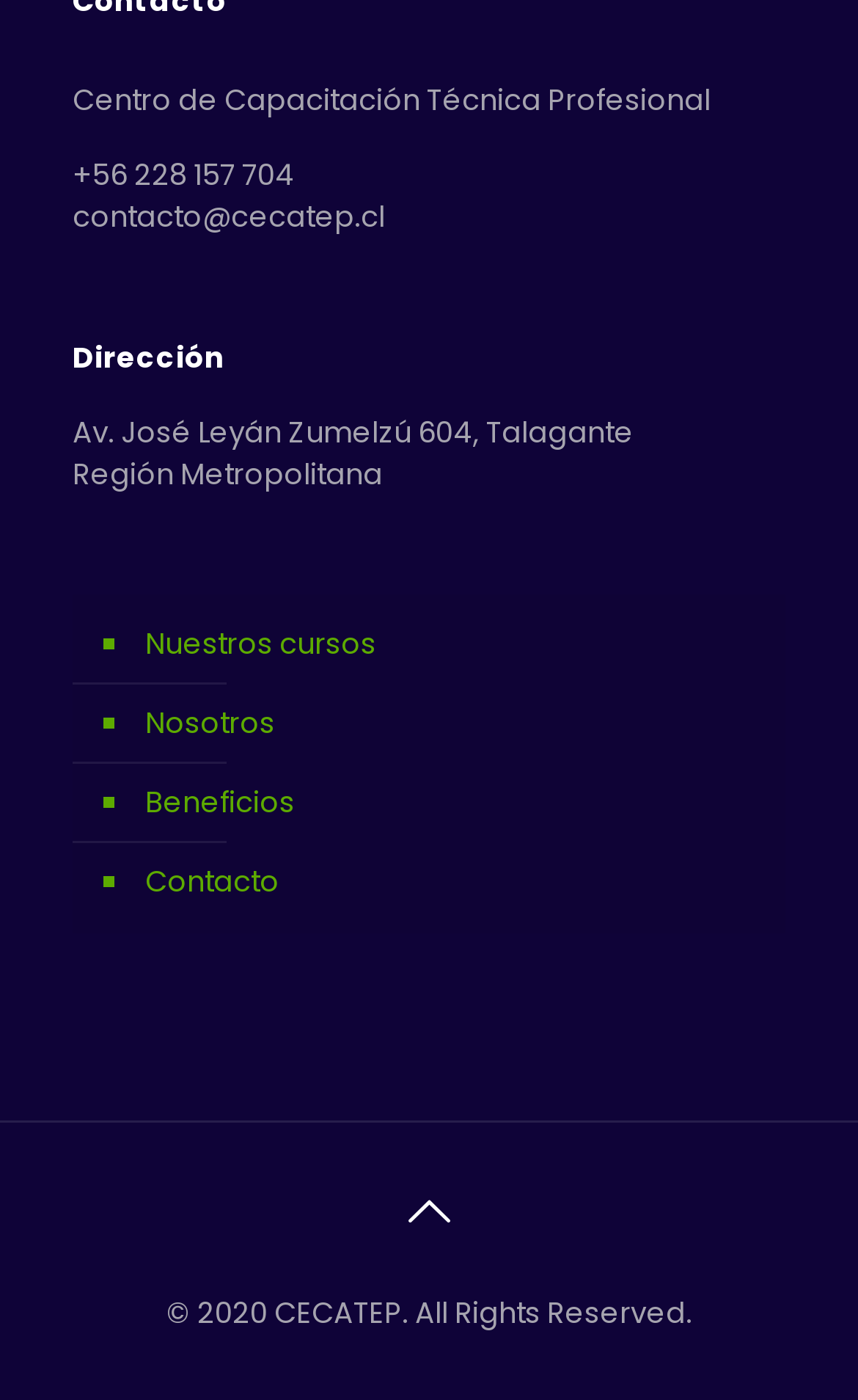Provide a single word or phrase to answer the given question: 
What is the phone number of Centro de Capacitación Técnica Profesional?

+56 228 157 704